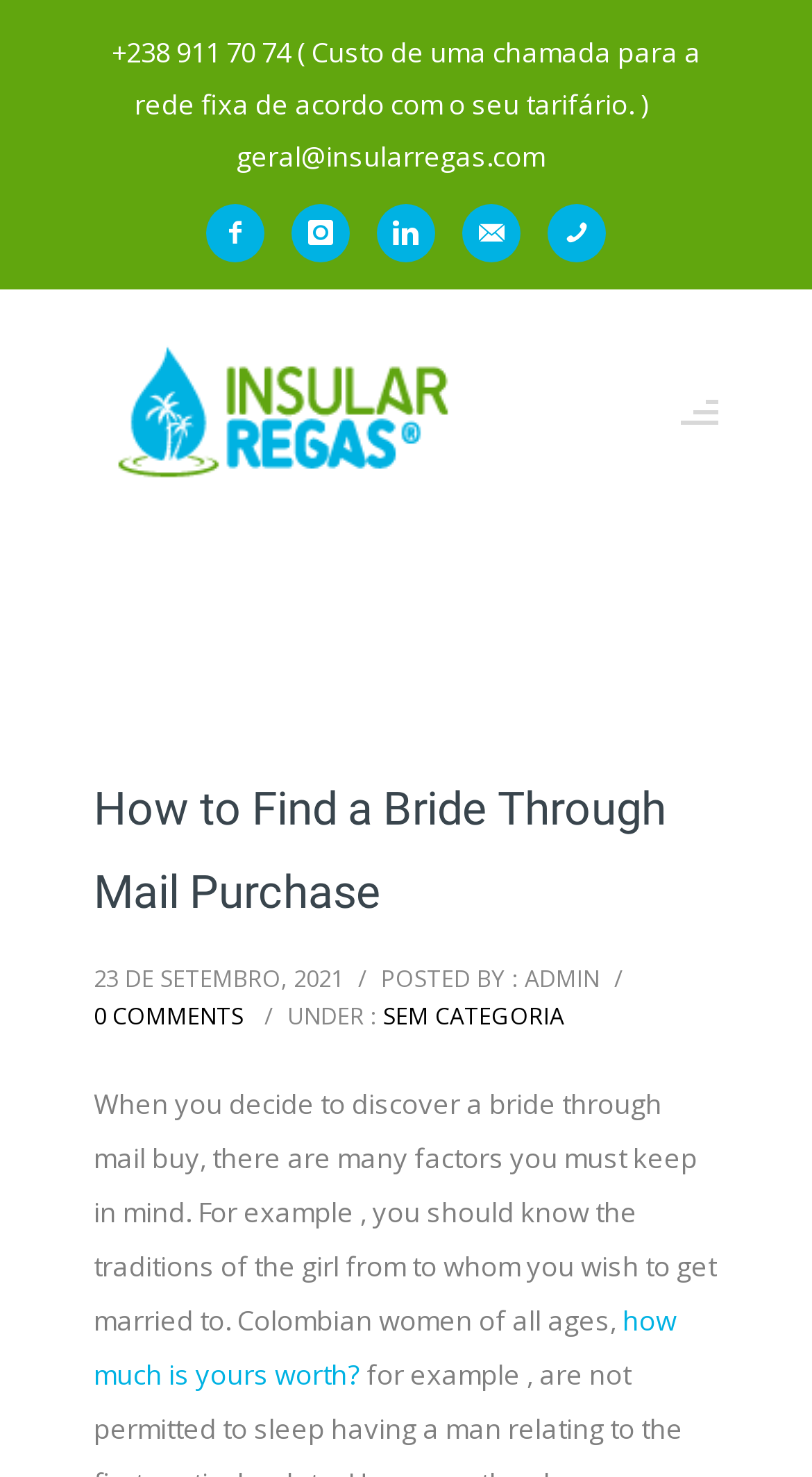What is the phone number provided on the webpage?
Please provide a single word or phrase as your answer based on the screenshot.

+238 911 70 74